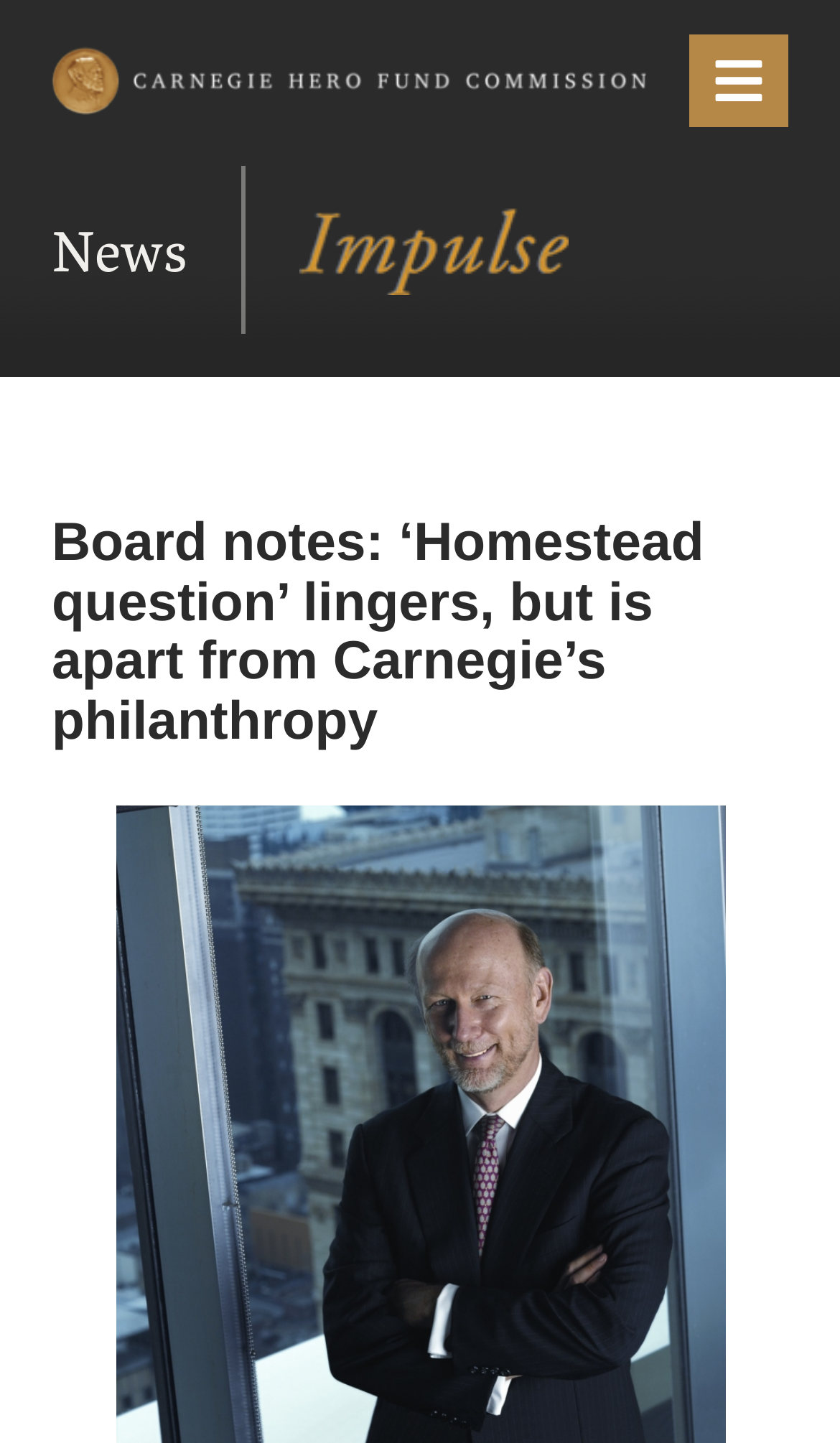What is the name of the organization in the logo?
Based on the visual details in the image, please answer the question thoroughly.

I looked at the image element with bounding box coordinates [0.062, 0.032, 0.769, 0.079] and found that it is a logo with text 'Carnegie Hero Fund Commission' next to it, so the name of the organization in the logo is Carnegie Hero Fund.